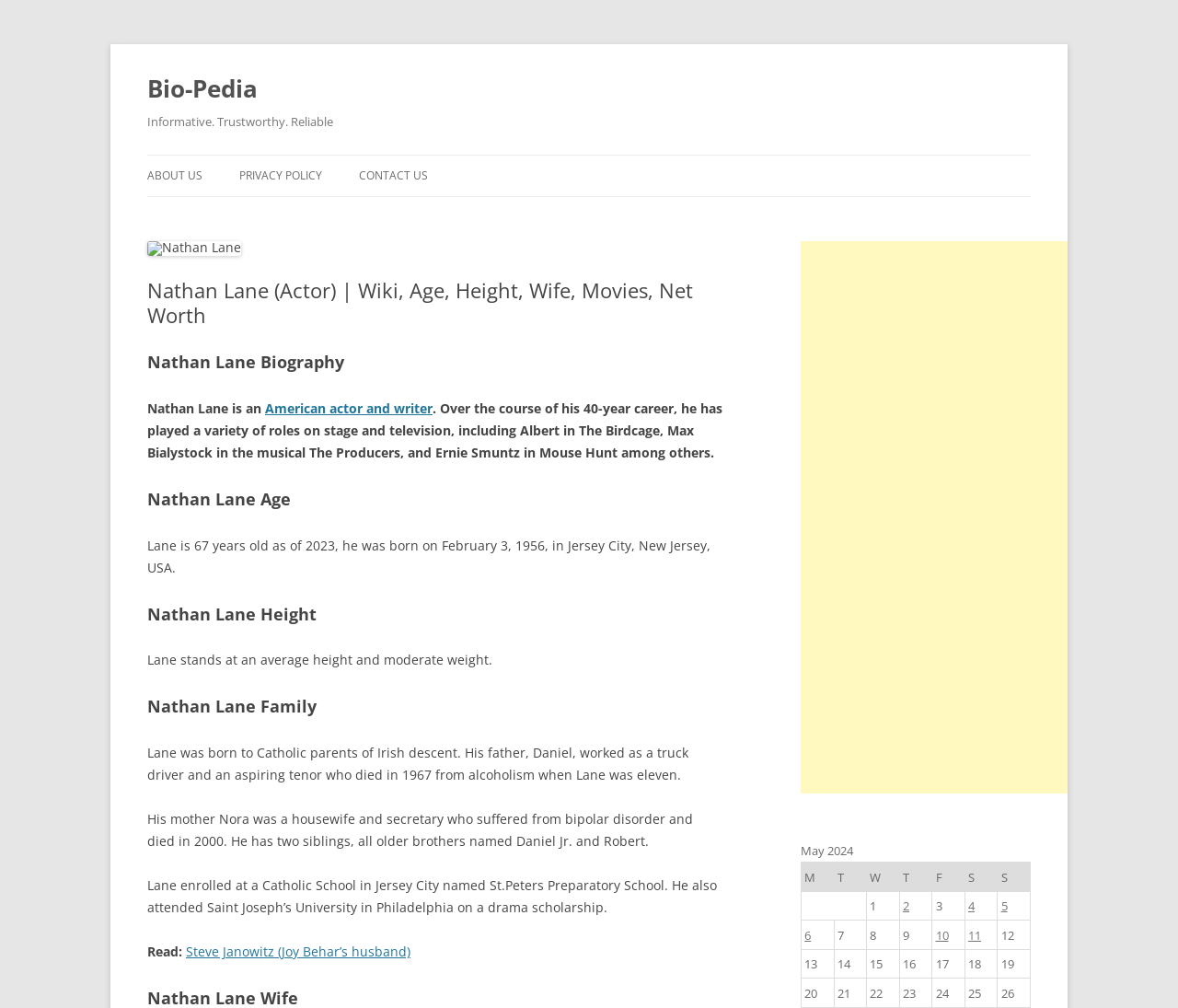Please find the bounding box coordinates of the section that needs to be clicked to achieve this instruction: "Check Nathan Lane's age".

[0.125, 0.482, 0.613, 0.508]